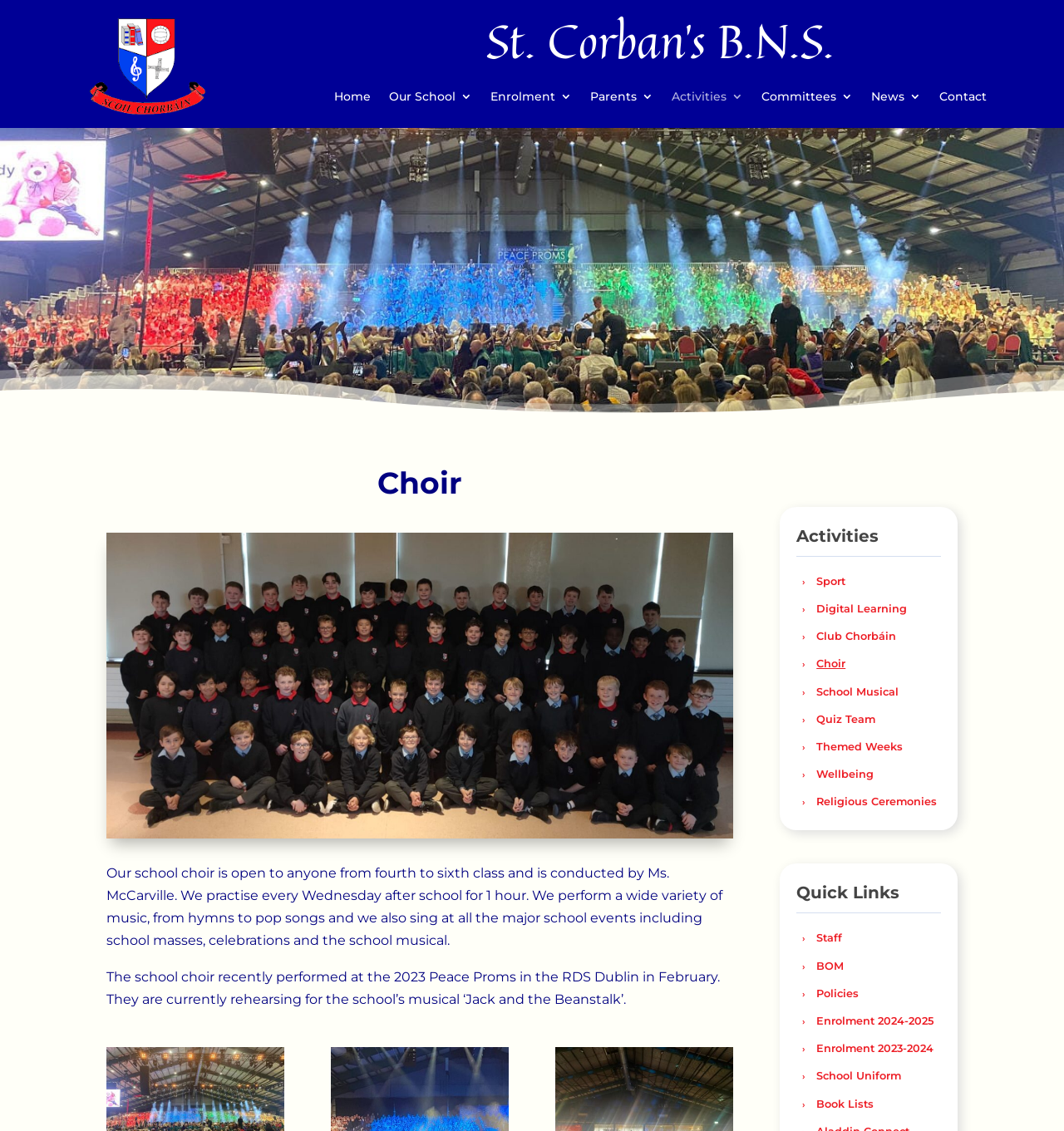Produce a meticulous description of the webpage.

The webpage is about the choir at St Corban's BNS. At the top, there is a navigation menu with links to various sections of the website, including "Home", "Our School", "Enrolment", "Parents", "Activities", "Committees", "News", and "Contact". 

Below the navigation menu, there is a heading that reads "Choir". Under this heading, there is a paragraph of text that describes the school choir, including its membership, practice schedule, and performances. 

Further down the page, there is another paragraph of text that mentions the choir's recent performance at the 2023 Peace Proms and its current rehearsals for the school's musical, "Jack and the Beanstalk".

To the right of the choir description, there are three sections: "Activities", "Quick Links", and a list of links to various activities, including sports, digital learning, and the school musical. The "Quick Links" section contains links to staff information, the Board of Management, school policies, and enrolment information.

Overall, the webpage provides information about the school choir and its activities, as well as quick links to other relevant sections of the website.